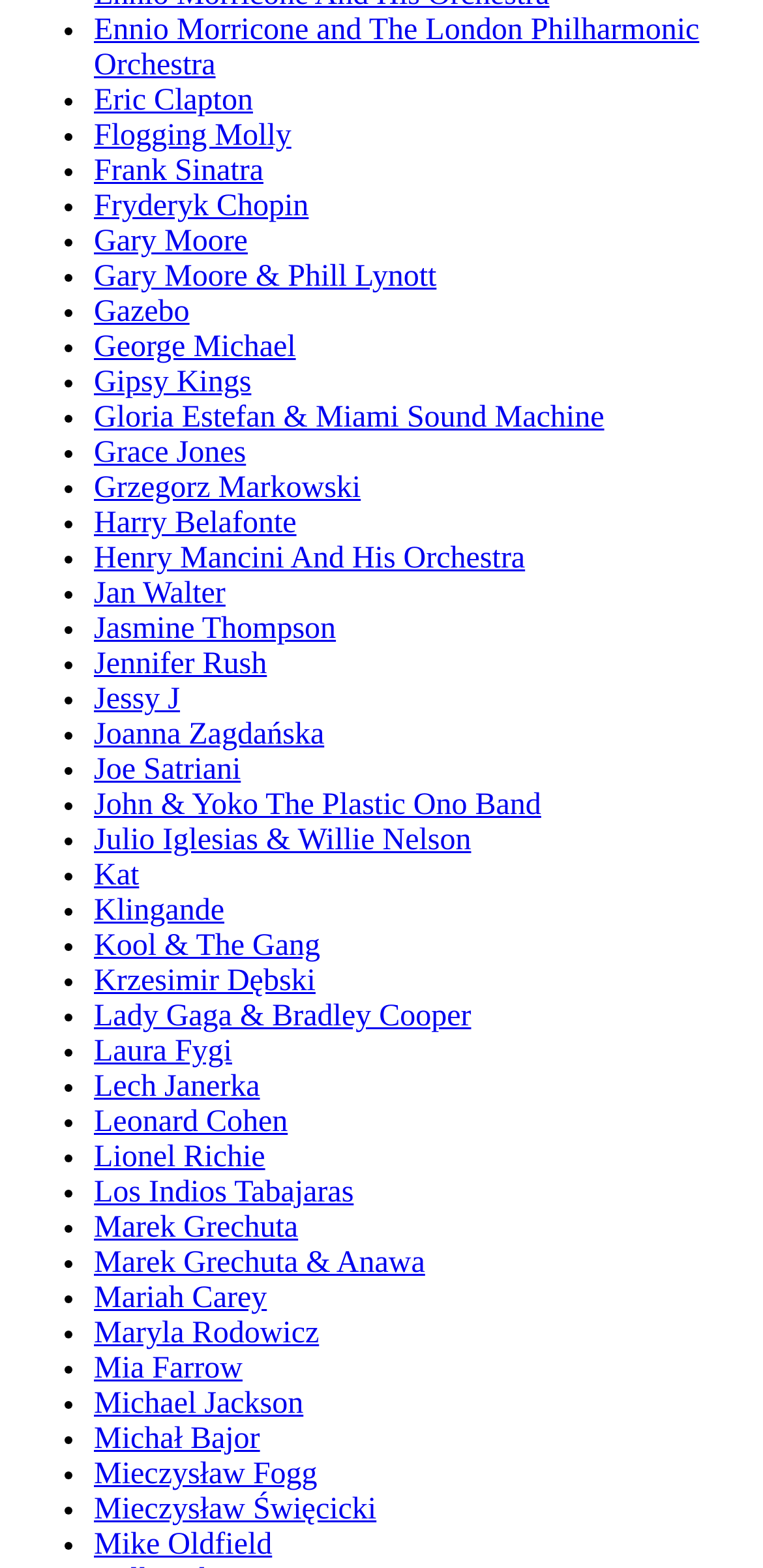Reply to the question with a single word or phrase:
How many artists are listed on this webpage?

Over 40